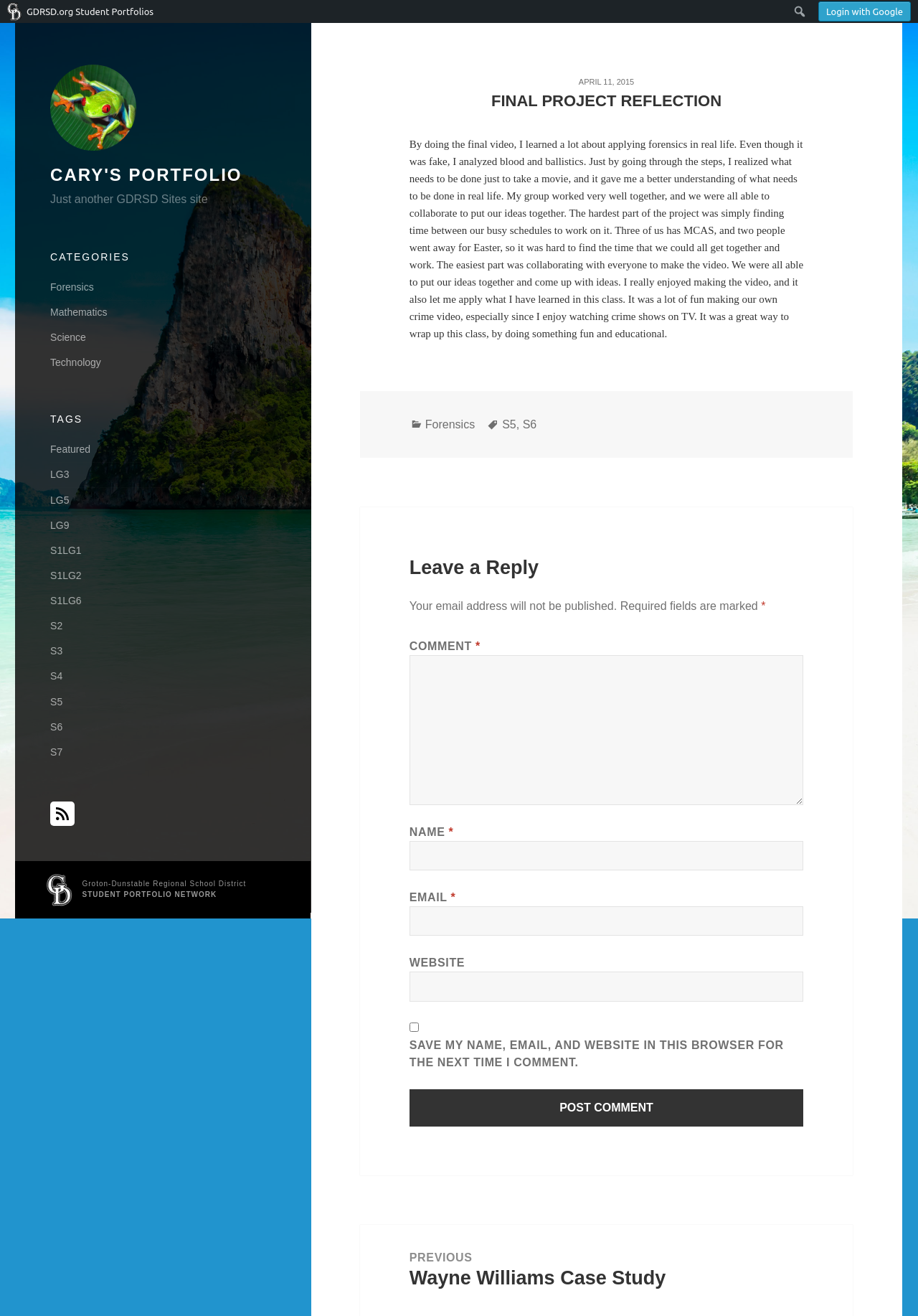Find the bounding box coordinates for the area that must be clicked to perform this action: "Click on the 'Post Comment' button".

[0.446, 0.828, 0.875, 0.856]